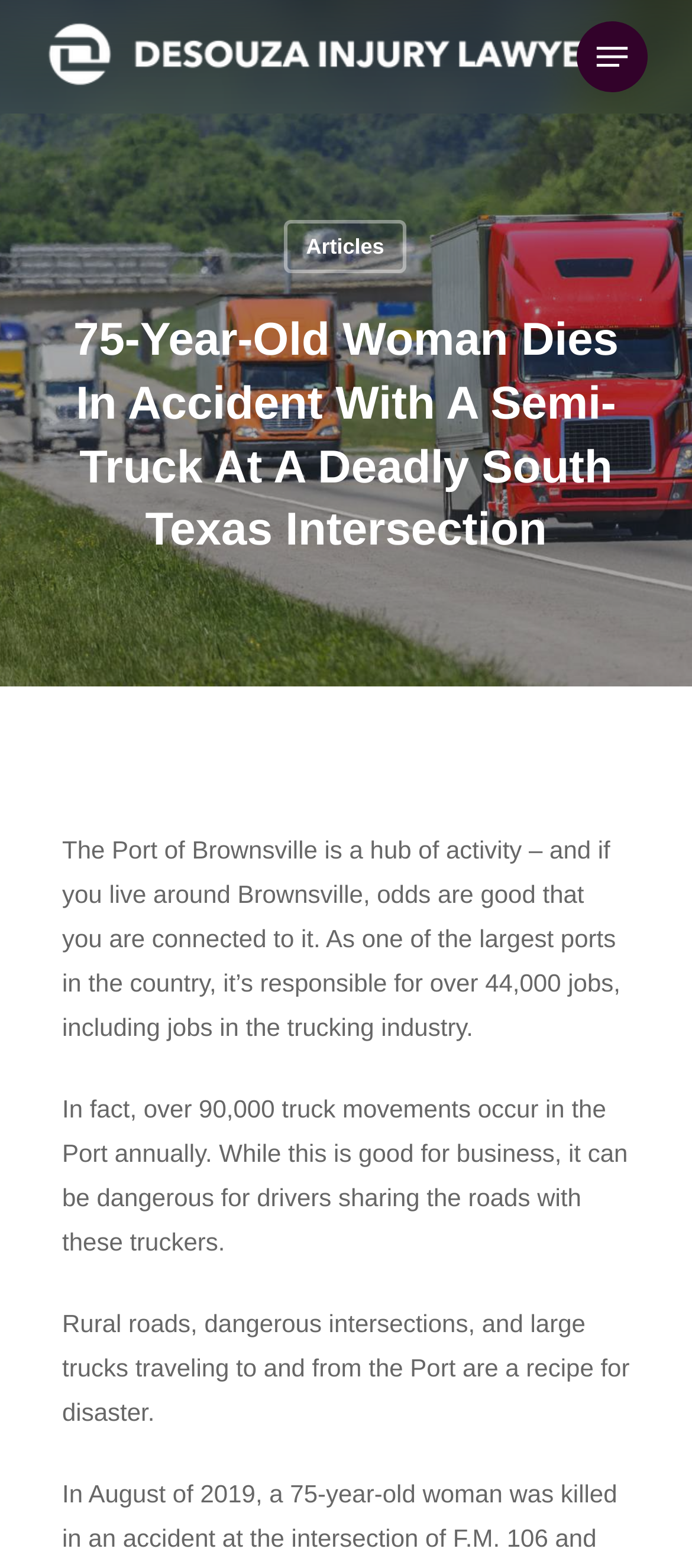Based on the element description: "Articles", identify the UI element and provide its bounding box coordinates. Use four float numbers between 0 and 1, [left, top, right, bottom].

[0.411, 0.14, 0.586, 0.174]